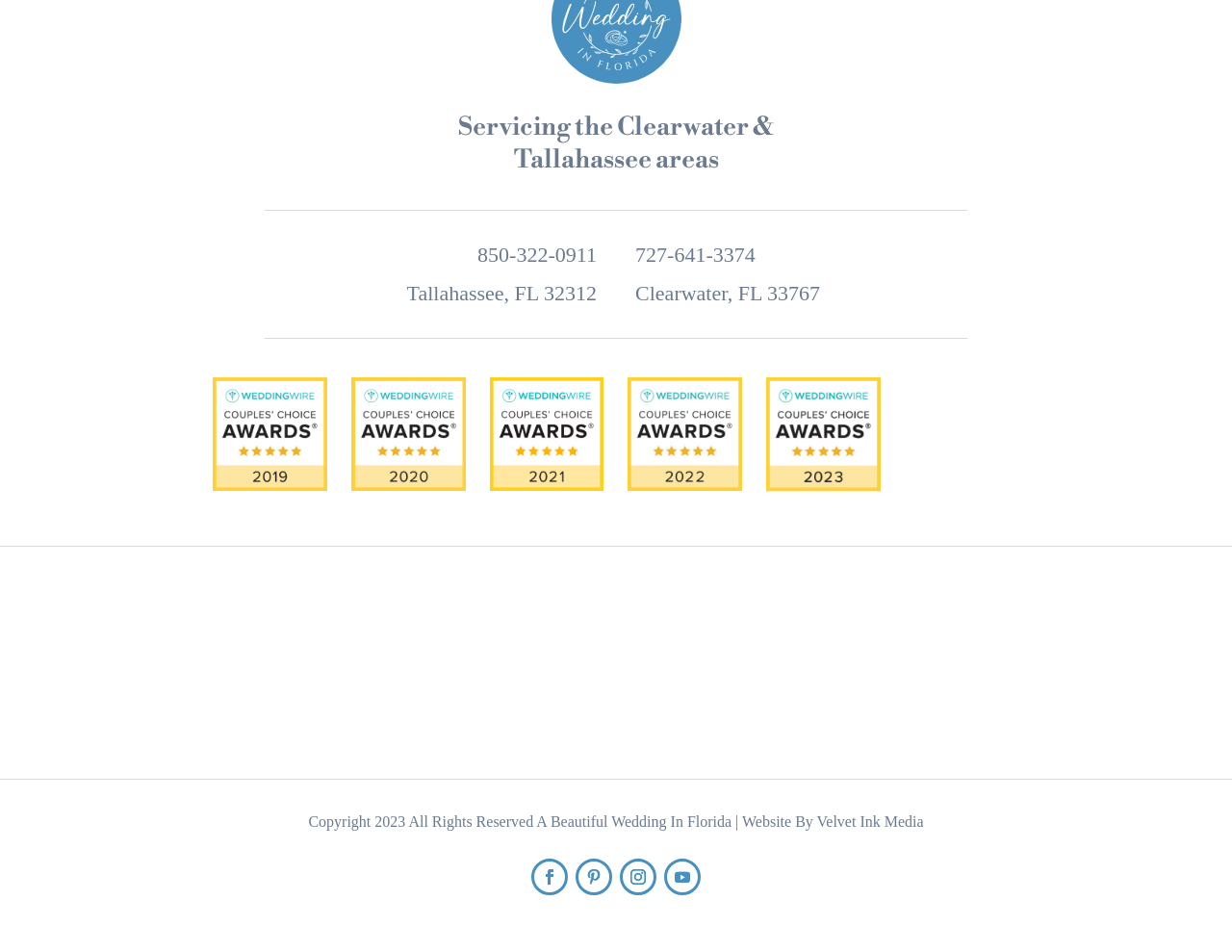What is the copyright year mentioned on the webpage?
Using the image as a reference, give a one-word or short phrase answer.

2023